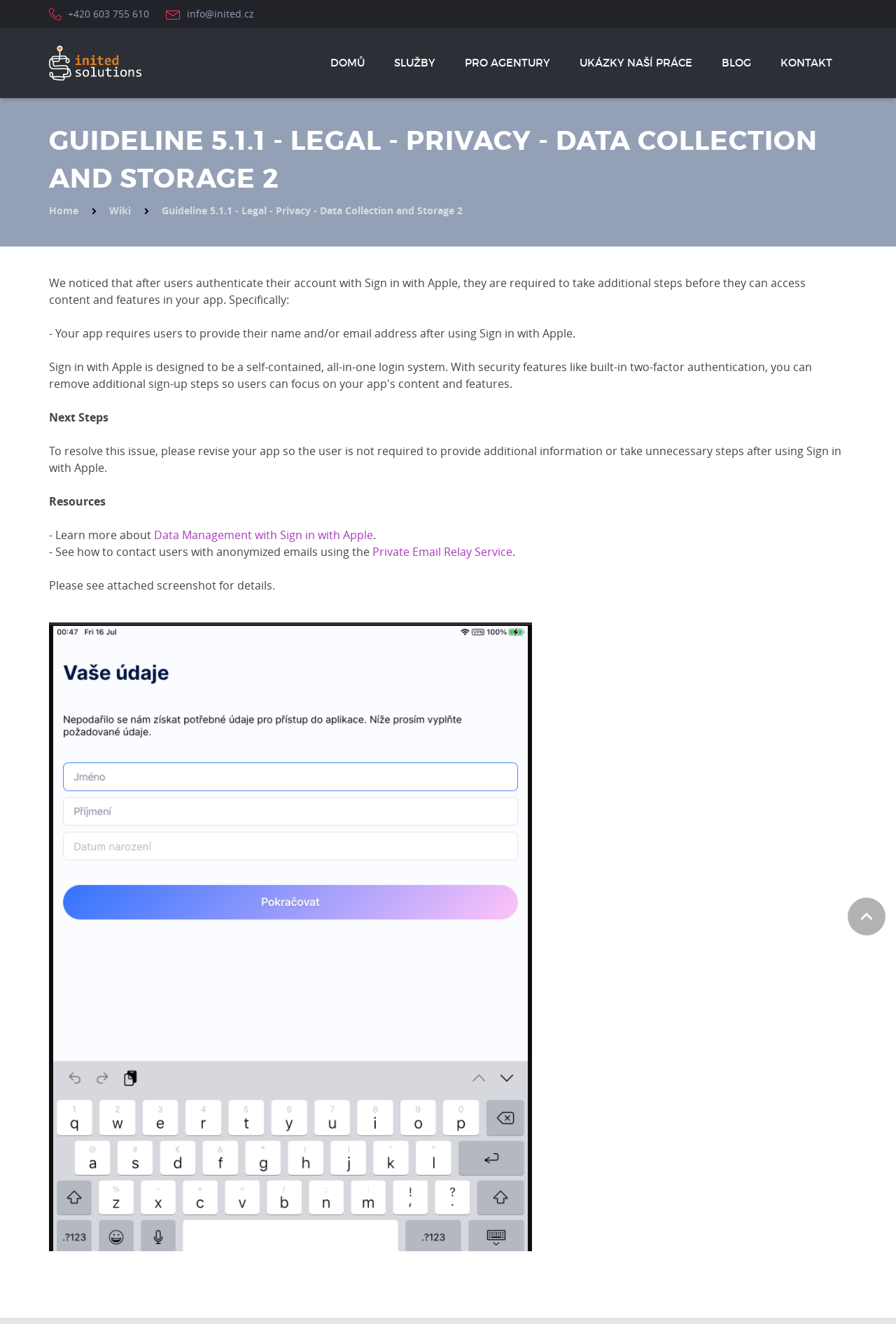Highlight the bounding box coordinates of the region I should click on to meet the following instruction: "Call the phone number".

[0.076, 0.005, 0.166, 0.015]